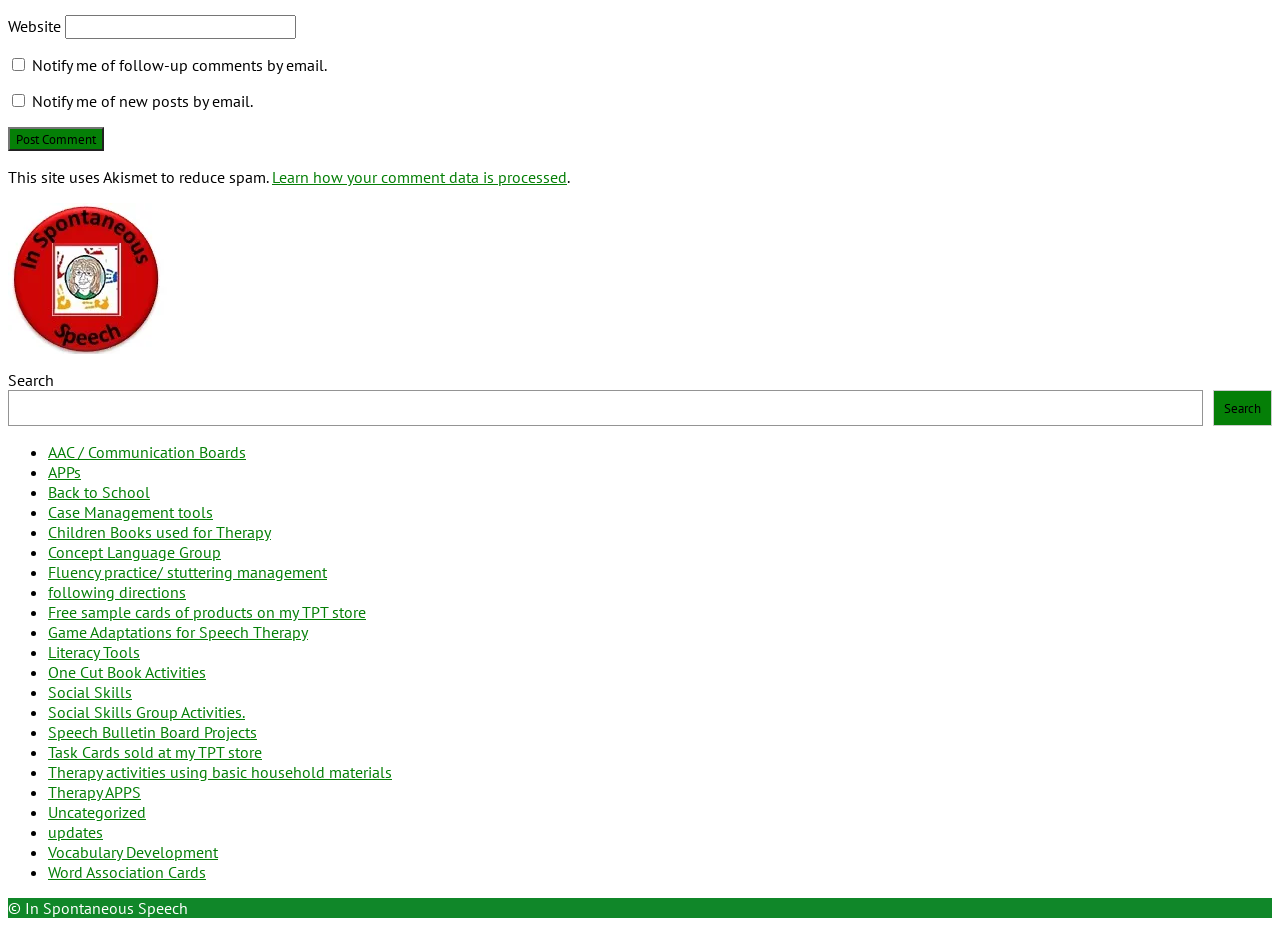Extract the bounding box of the UI element described as: "Concept Language Group".

[0.038, 0.586, 0.173, 0.607]